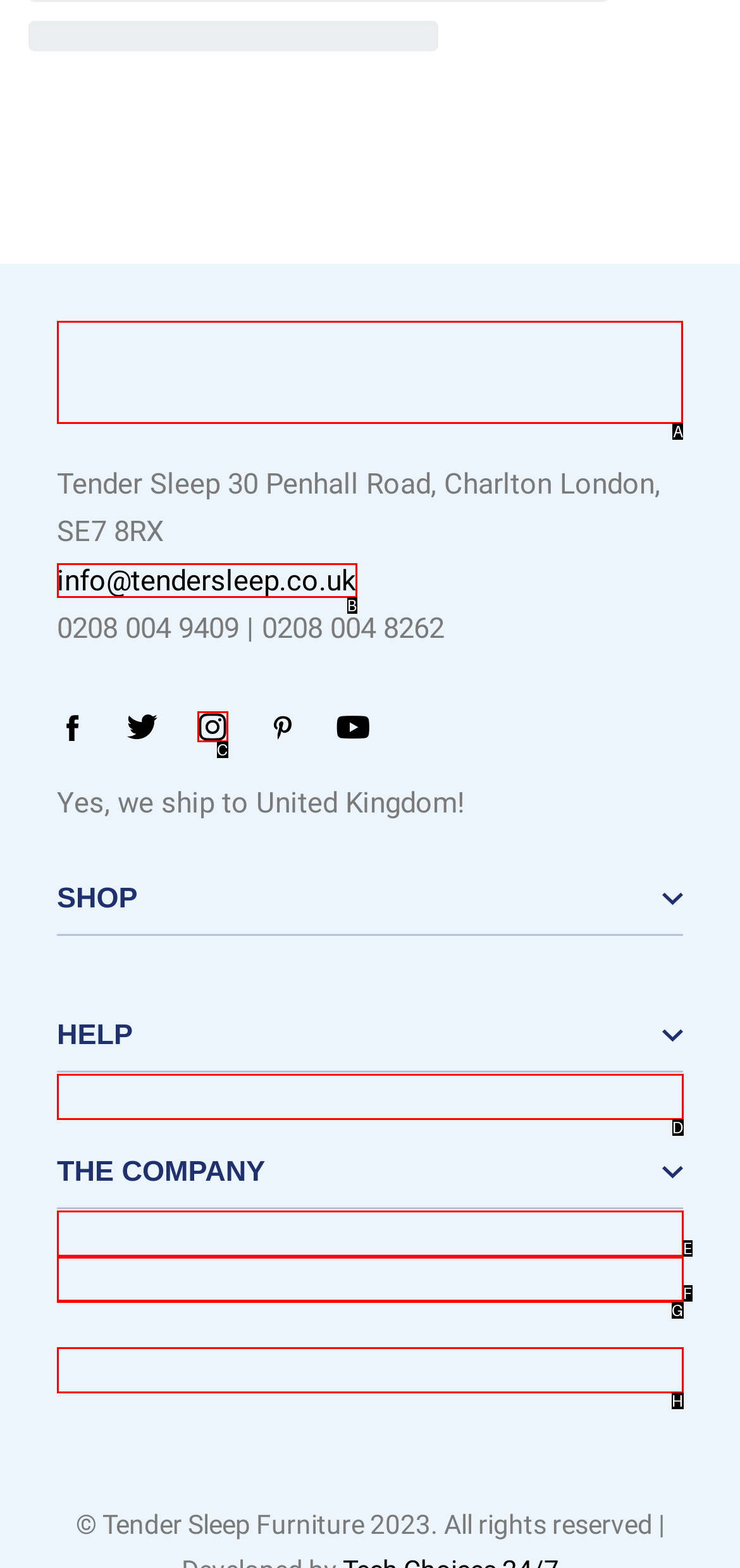For the instruction: Click on the 'Tender Sleep Furniture' link, determine the appropriate UI element to click from the given options. Respond with the letter corresponding to the correct choice.

A